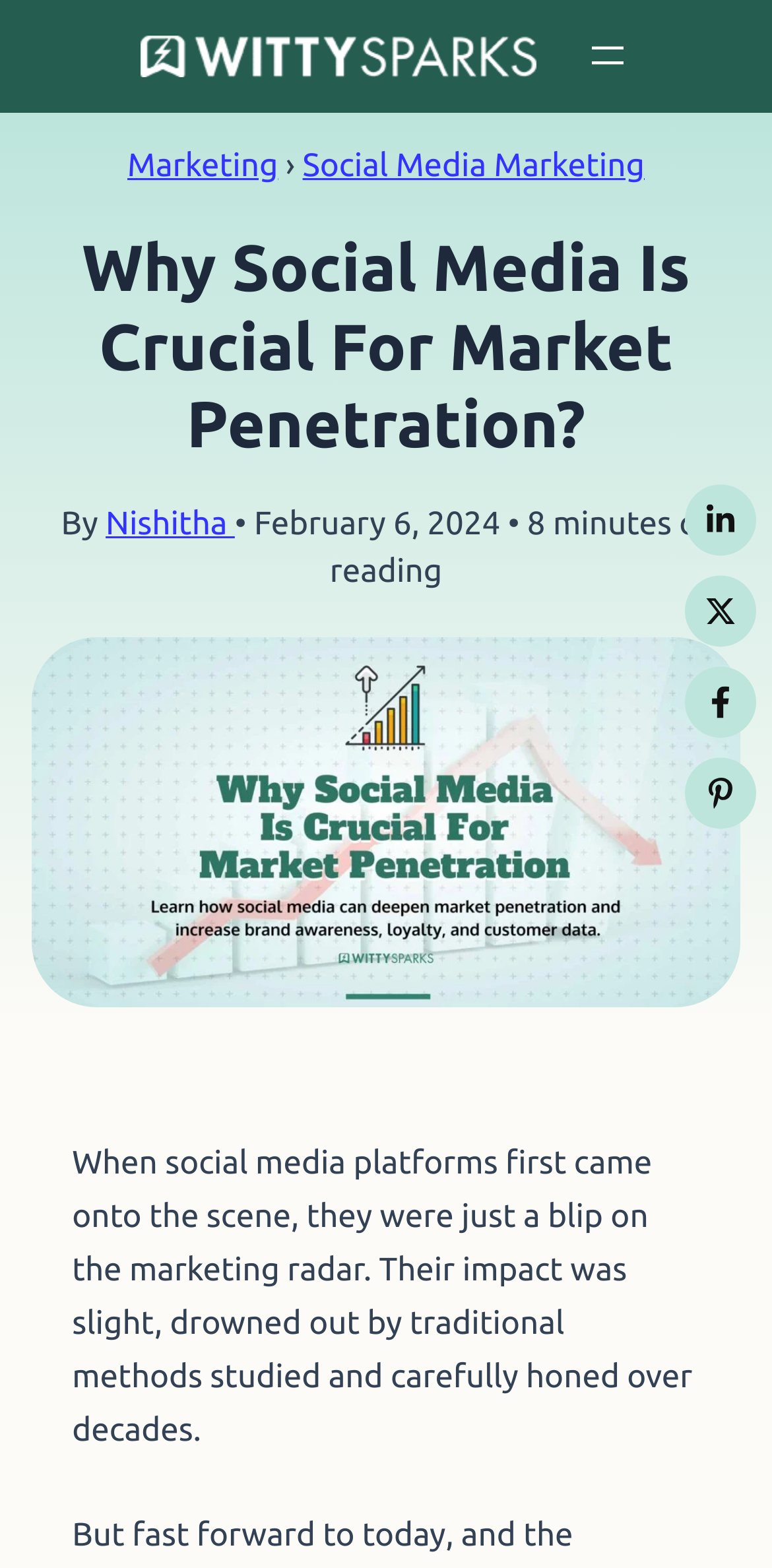Extract the main headline from the webpage and generate its text.

Why Social Media Is Crucial For Market Penetration?